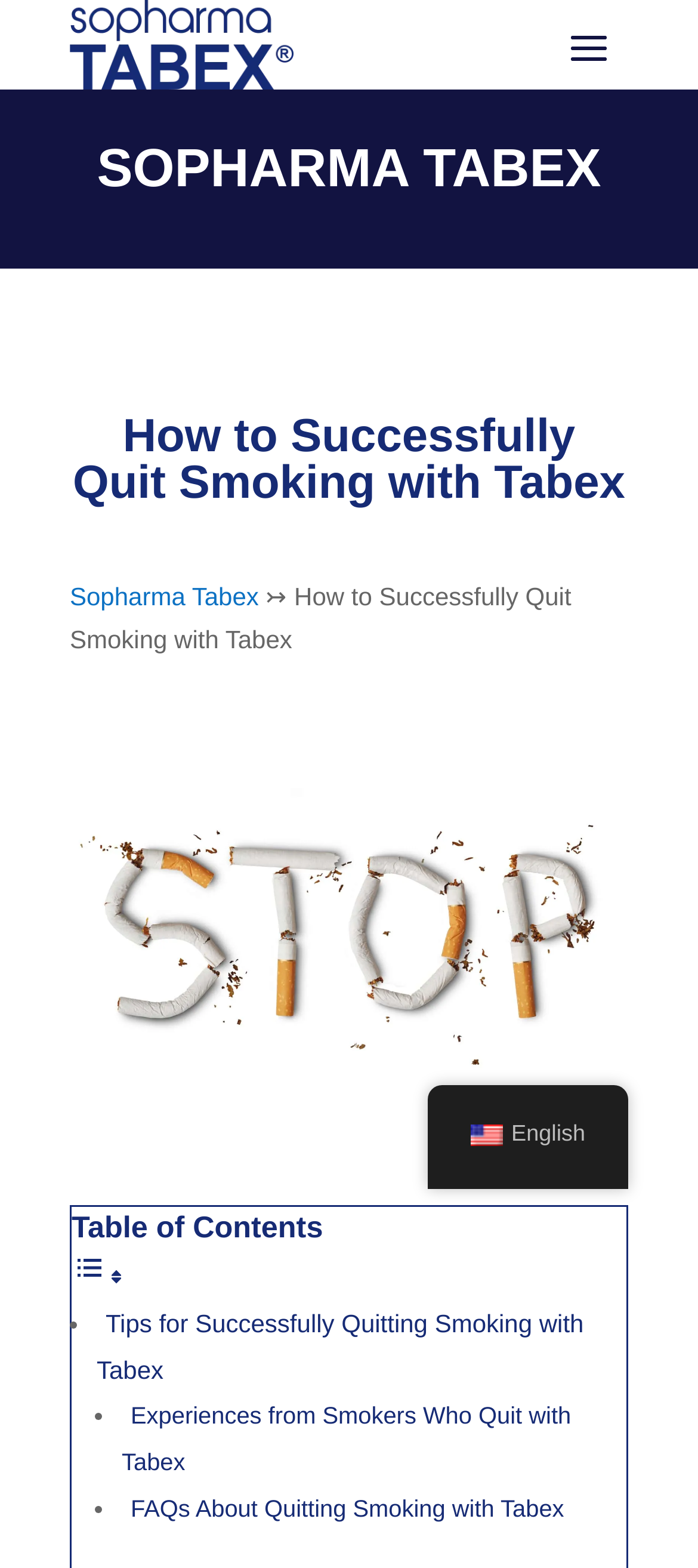Explain in detail what you observe on this webpage.

The webpage is about quitting smoking with Tabex, a product from Sopharma. At the top left corner, there is a Sopharma Tabex logo, which is an image linked to the Sopharma Tabex website. Next to the logo, there is a heading that reads "SOPHARMA TABEX" in a prominent font size. 

Below the logo and the heading, there is another heading that reads "How to Successfully Quit Smoking with Tabex", which is a title of the main content. Underneath this title, there is a link to Sopharma Tabex and a brief description of the content, which is "↣ How to Successfully Quit Smoking with Tabex". 

On the right side of the title, there is an image related to the social impact of smoking, with a caption "The Social Impact of Smoking: How Quitting Can Improve Your Relationships". 

Further down, there is a table of contents section, which is marked by a "Table of Contents" label. This section has a toggle button to expand or collapse the content, accompanied by two small icons. 

Below the table of contents, there are three list items, each marked by a bullet point and a link to a specific section of the content. The sections are "Tips for Successfully Quitting Smoking with Tabex", "Experiences from Smokers Who Quit with Tabex", and "FAQs About Quitting Smoking with Tabex". 

At the bottom right corner, there is a language selection link, which is currently set to "en_US English", accompanied by a small flag icon.